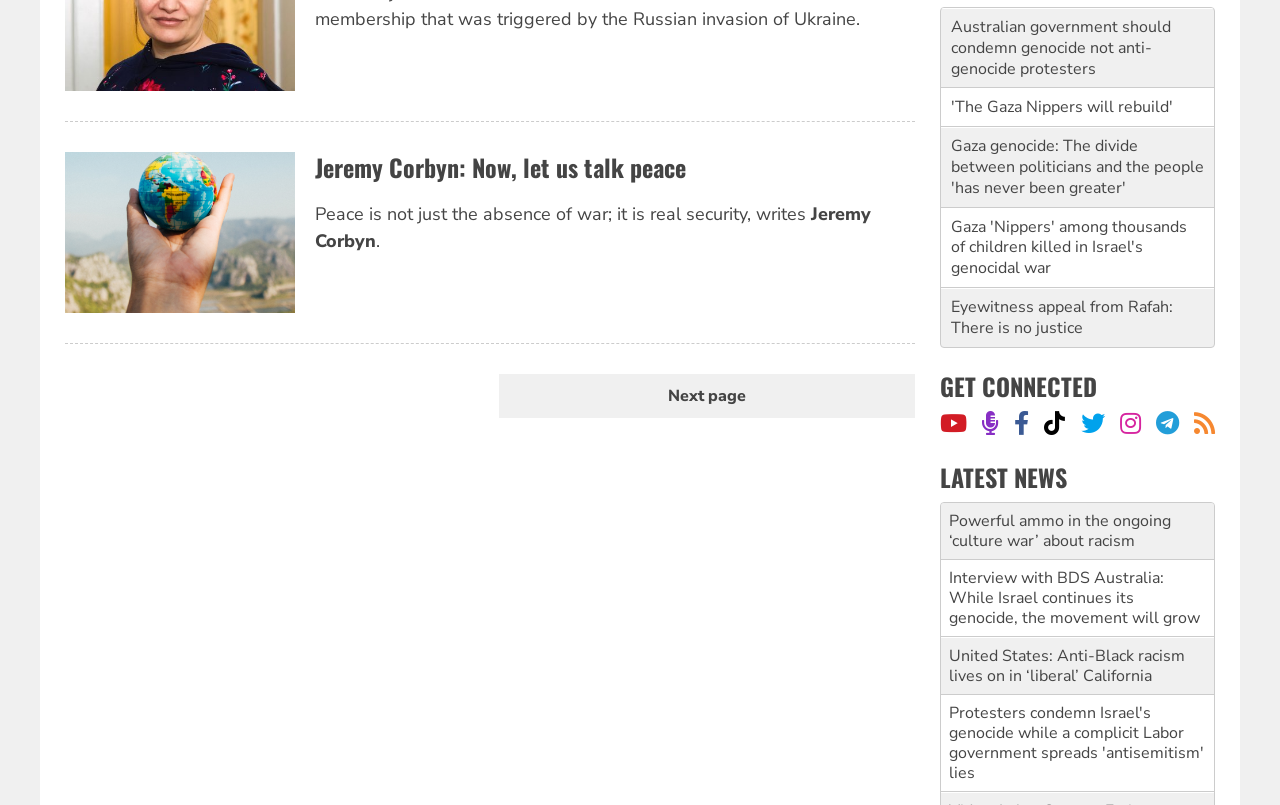Please identify the bounding box coordinates of the clickable area that will fulfill the following instruction: "Read the latest news about Woolworths workers". The coordinates should be in the format of four float numbers between 0 and 1, i.e., [left, top, right, bottom].

[0.735, 0.202, 0.948, 0.271]